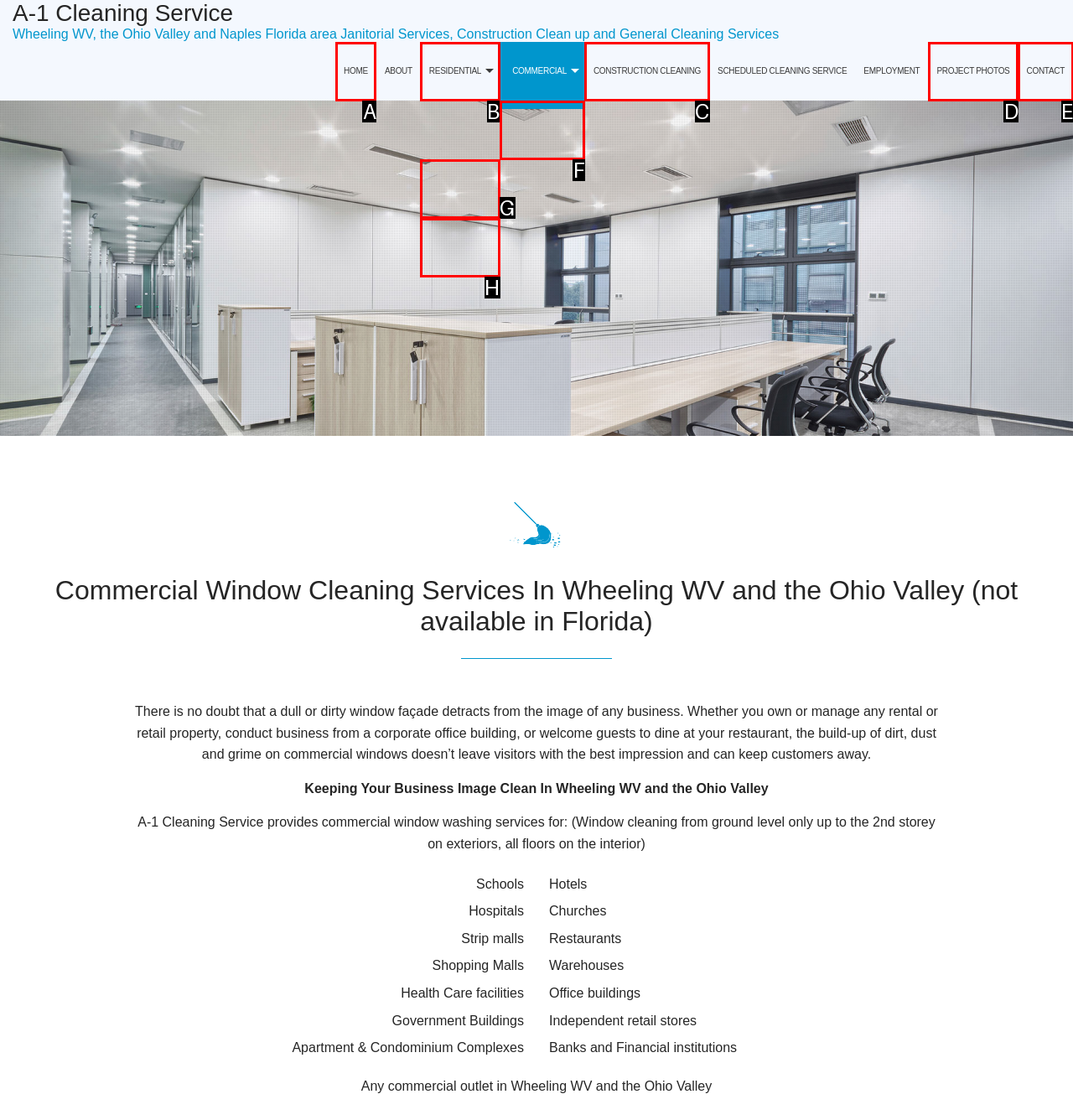Based on the description: Post Renovation Cleaning, select the HTML element that best fits. Reply with the letter of the correct choice from the options given.

G